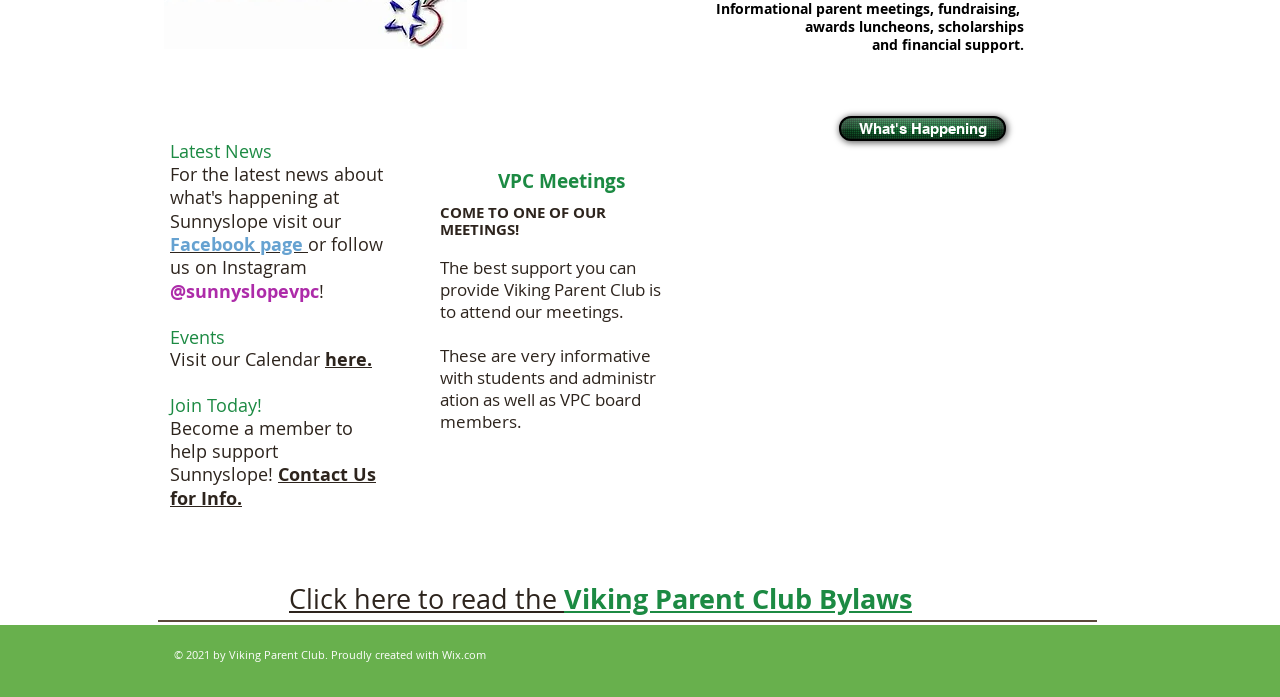What is the relationship between Viking Parent Club and Sunnyslope?
Look at the screenshot and provide an in-depth answer.

The webpage suggests that Viking Parent Club is a supportive organization for Sunnyslope, providing various forms of support such as awards, luncheons, scholarships, and financial support. This implies a close and supportive relationship between the two entities.